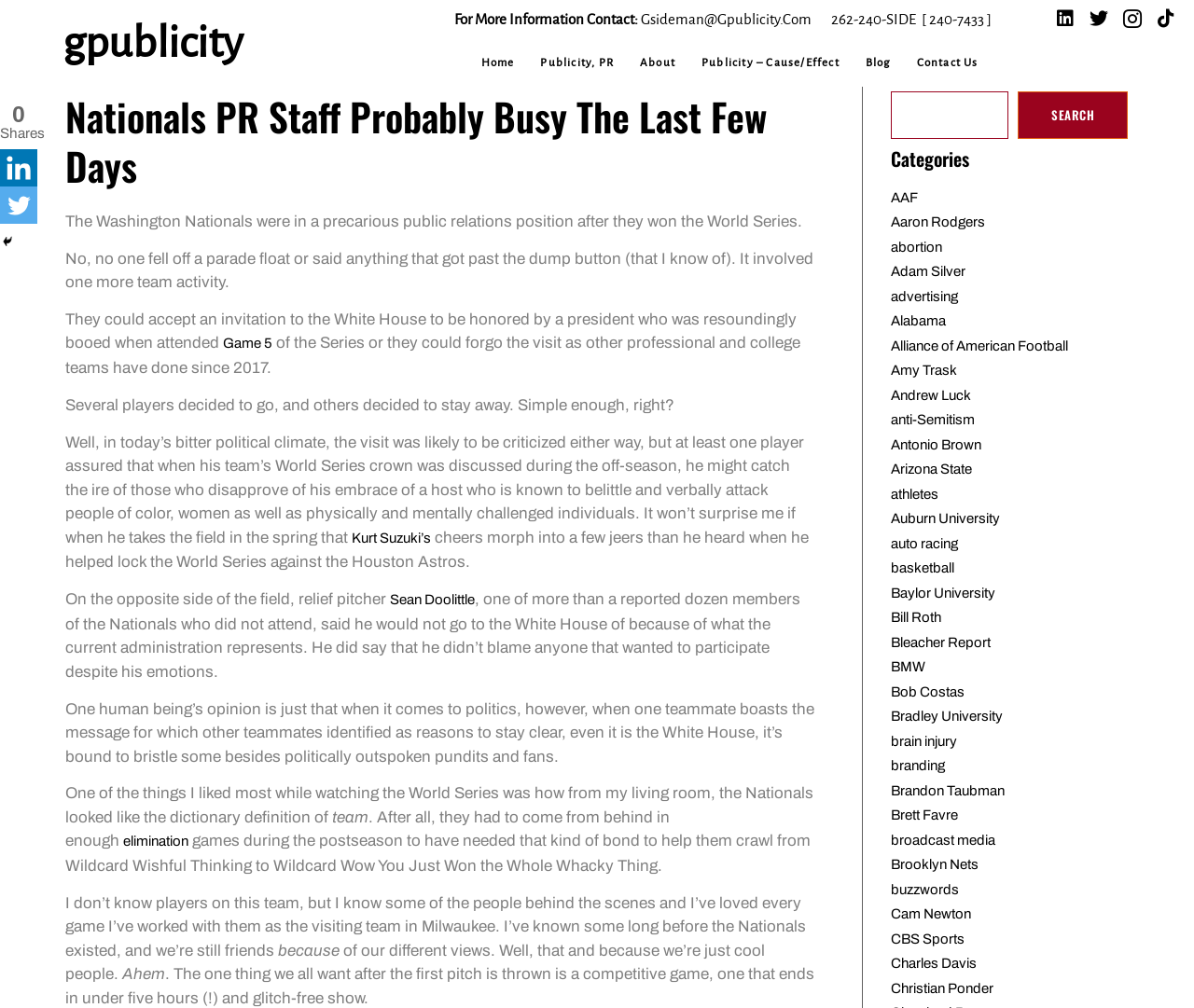Use a single word or phrase to answer the question: 
What is the name of the publicity company?

Gpublicity